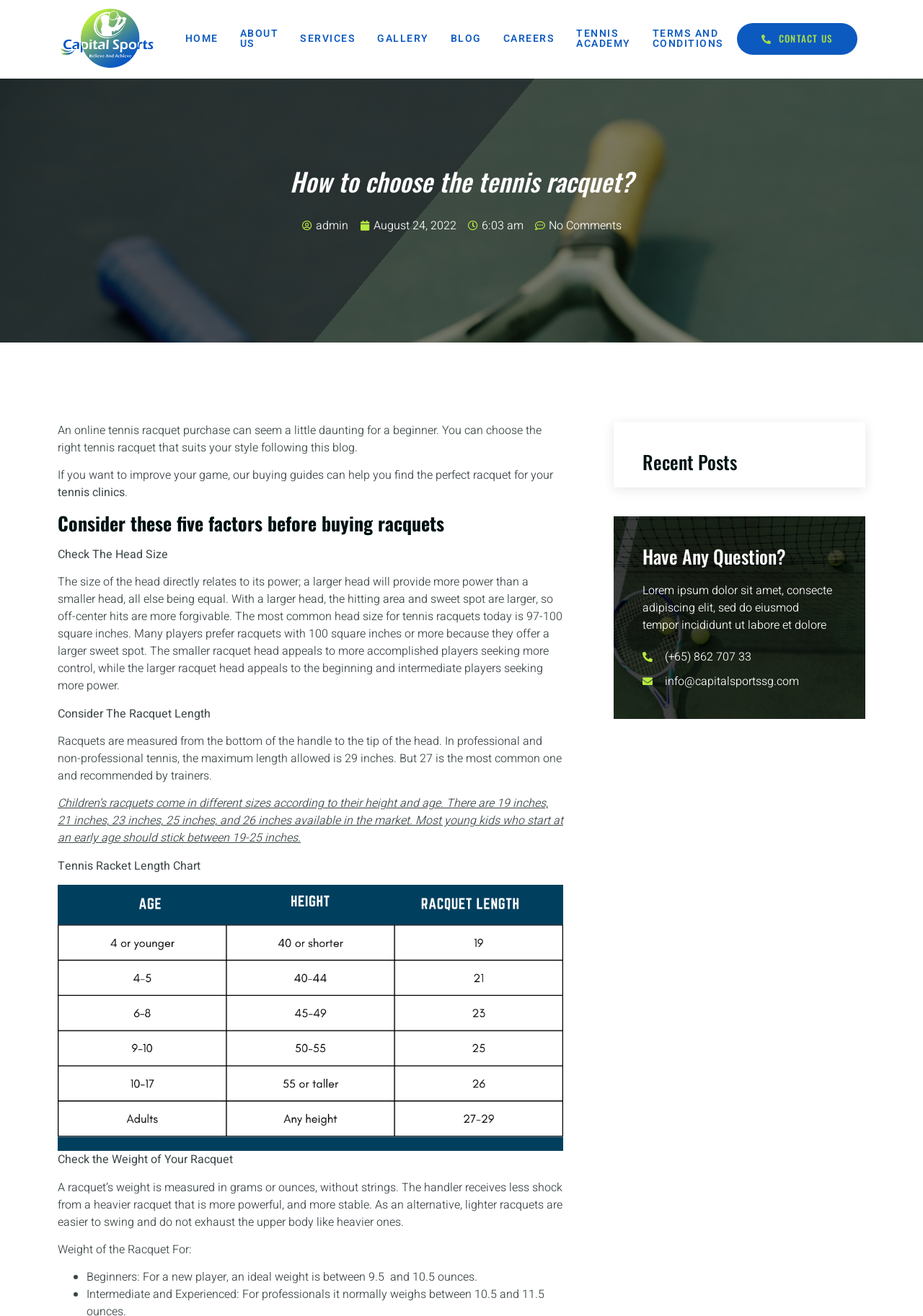Answer the question using only one word or a concise phrase: What is the maximum length allowed for tennis racquets?

29 inches